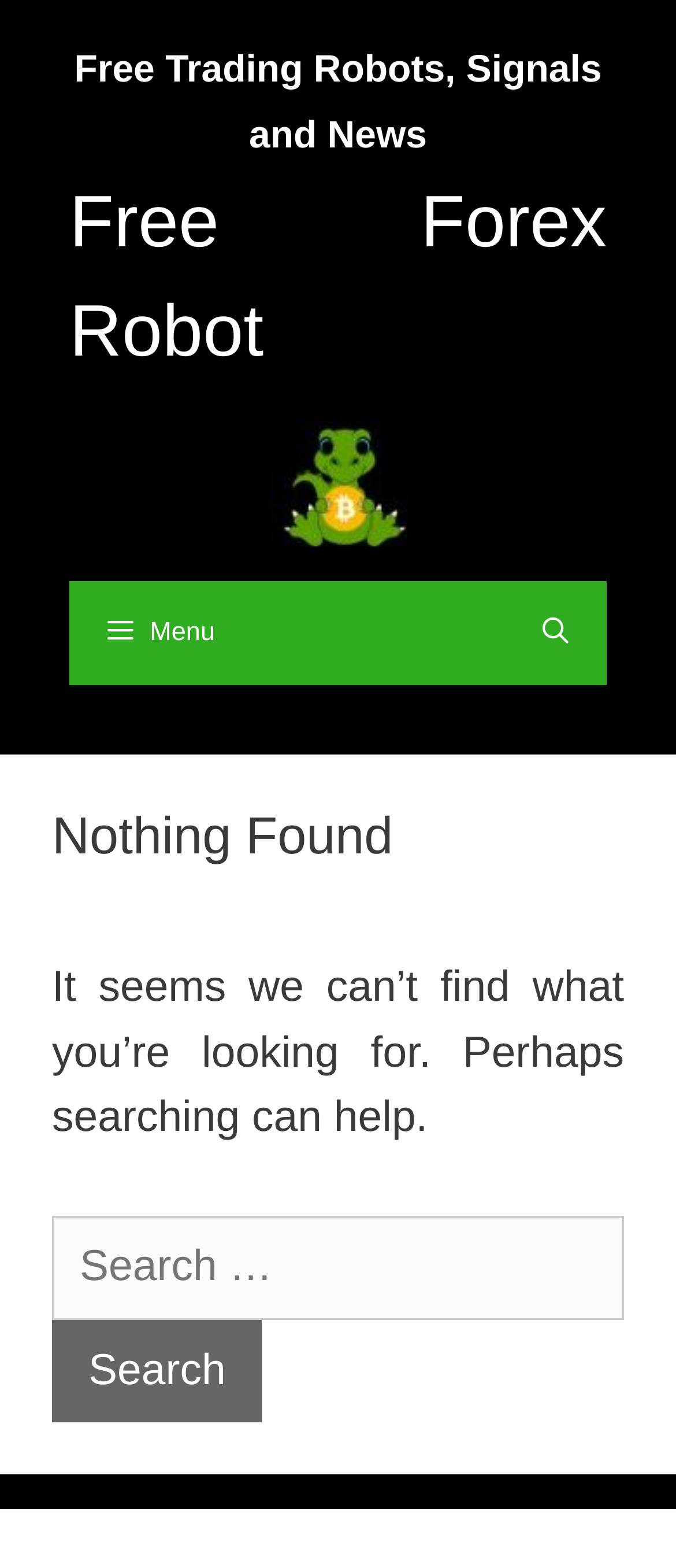Identify and provide the text of the main header on the webpage.

Free Trading Robots, Signals and News